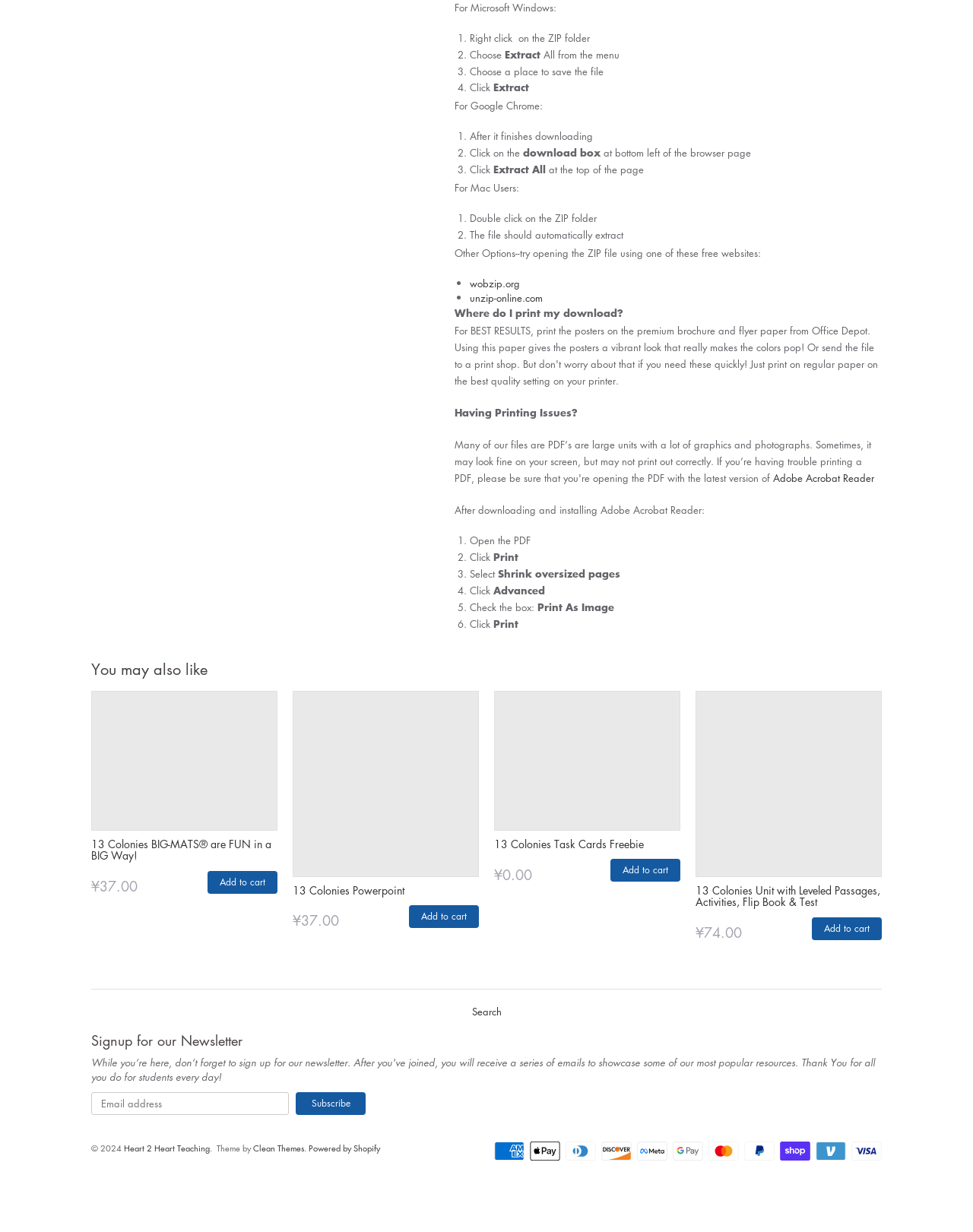Given the following UI element description: "Clean Themes", find the bounding box coordinates in the webpage screenshot.

[0.26, 0.927, 0.312, 0.936]